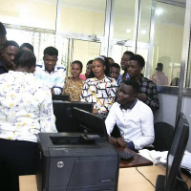Capture every detail in the image and describe it fully.

In a vibrant classroom setting at St. John's University of Tanzania, a group of enthusiastic students gathers around a computer workstation. The image captures a moment of engagement as a female instructor stands, interacting with the students who eagerly observe the demonstration. The room is equipped with several computers, illustrating a collaborative learning environment focused on technology and practical skills. Various students, dressed in colorful attire, attentively watch, showcasing their interest in the subject matter being taught. The dynamic atmosphere highlights the importance of hands-on experience and teamwork in education, particularly in fields such as cartography and geology, which are significant in today’s technological landscape.